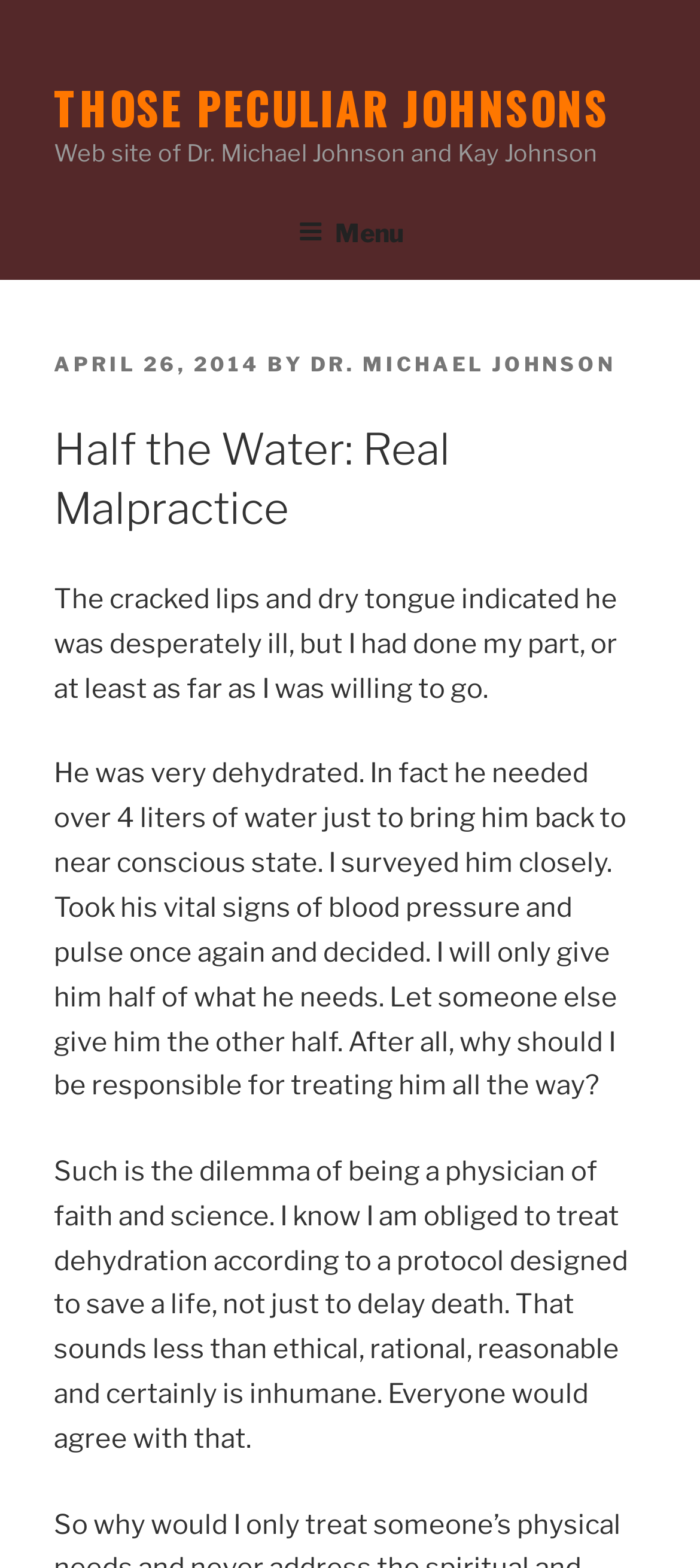Provide a brief response to the question below using a single word or phrase: 
What is the date of the post?

April 26, 2014